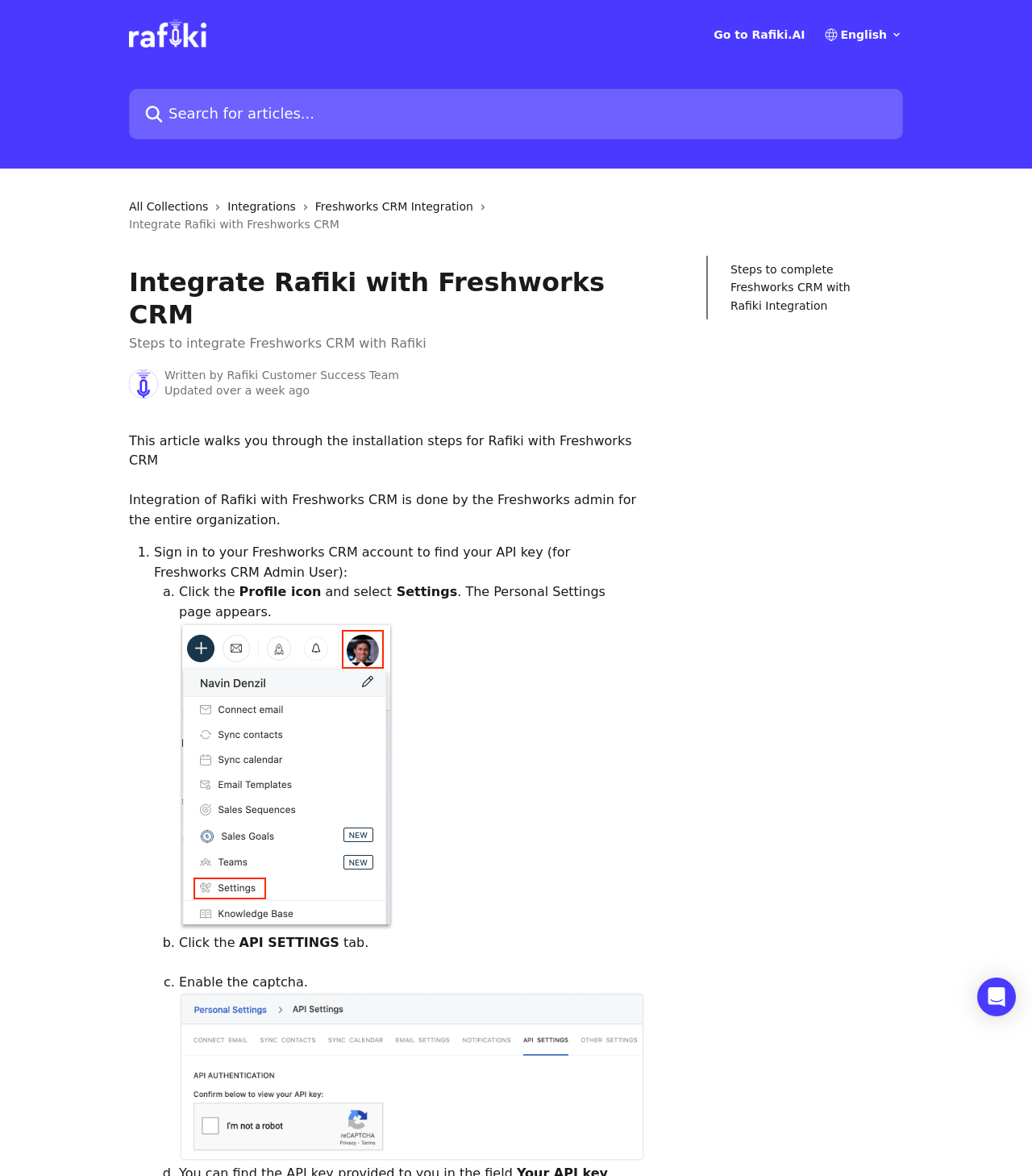Identify the bounding box for the described UI element. Provide the coordinates in (top-left x, top-left y, bottom-right x, bottom-right y) format with values ranging from 0 to 1: Contact

None